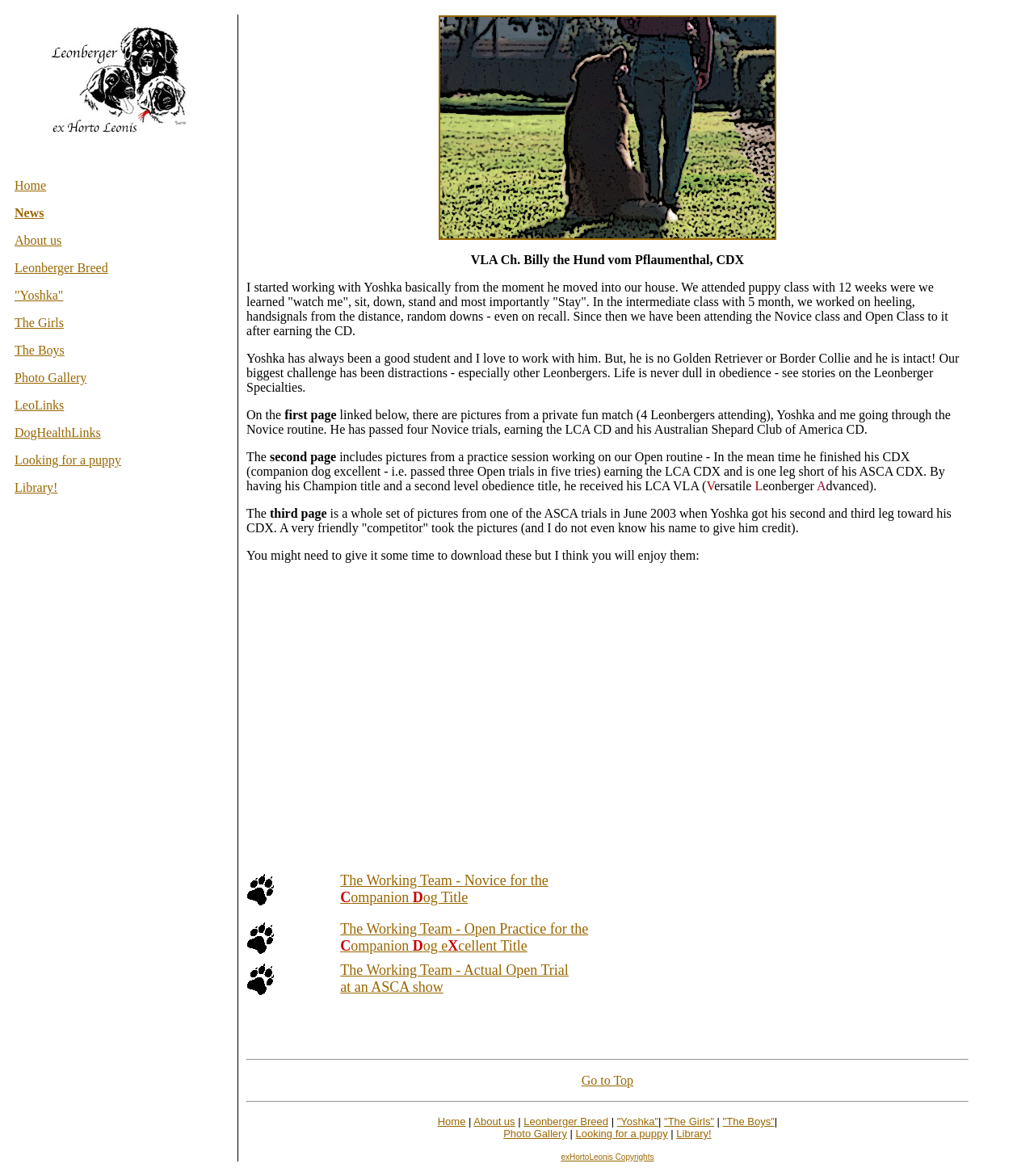Please provide the bounding box coordinate of the region that matches the element description: About us. Coordinates should be in the format (top-left x, top-left y, bottom-right x, bottom-right y) and all values should be between 0 and 1.

[0.458, 0.948, 0.498, 0.959]